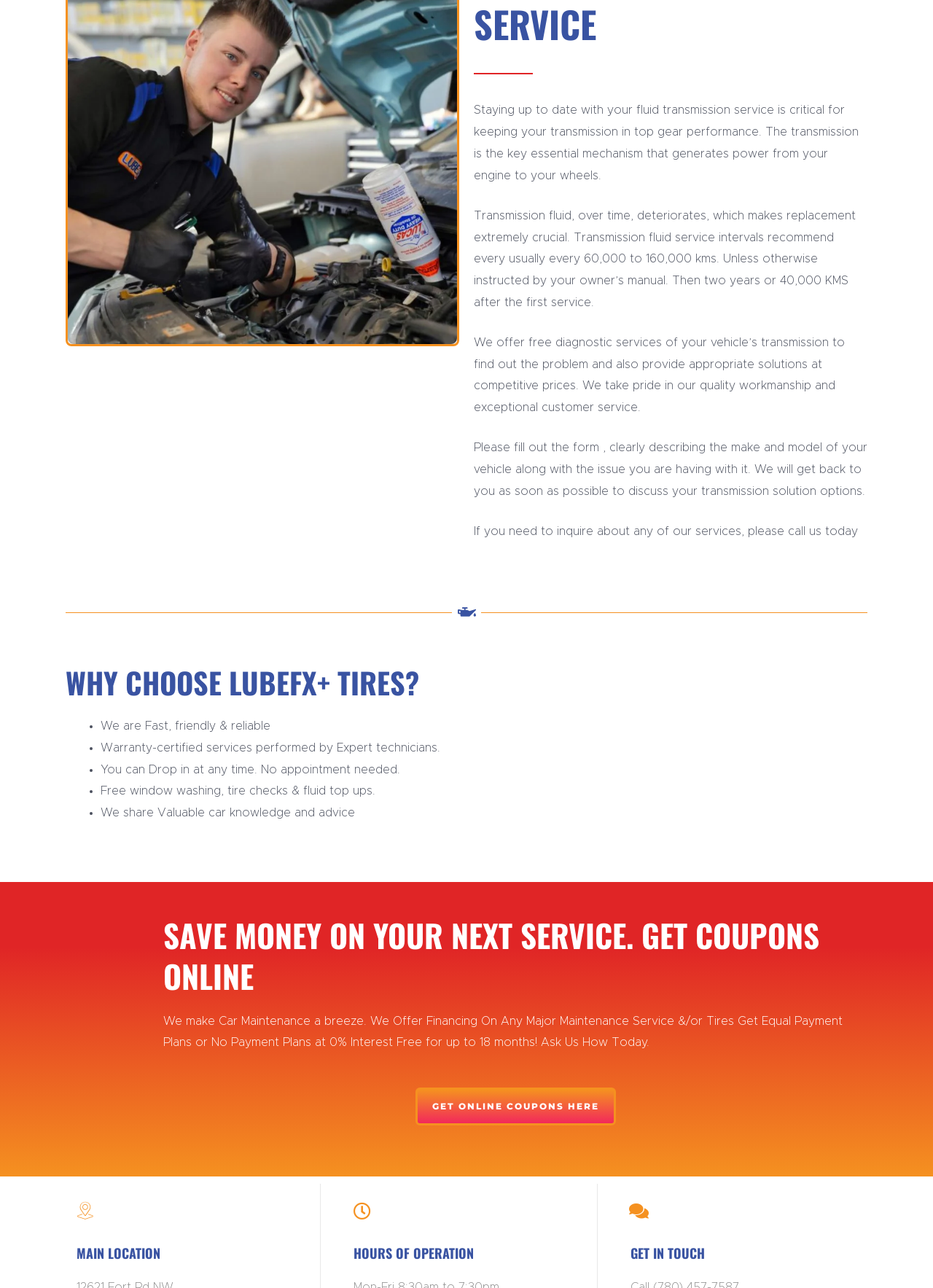Reply to the question with a single word or phrase:
What is the purpose of the transmission fluid service?

To keep transmission in top gear performance